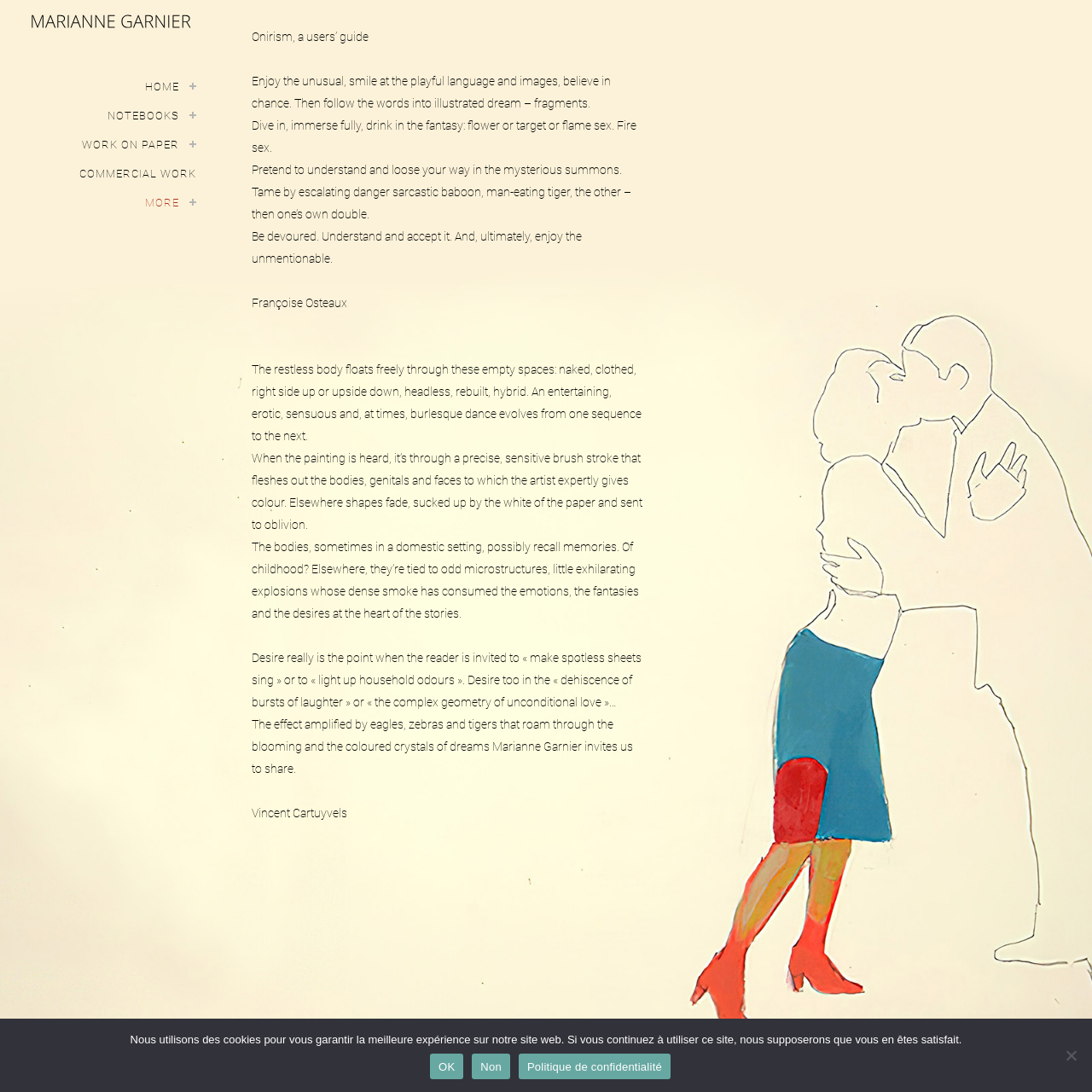Pinpoint the bounding box coordinates of the area that must be clicked to complete this instruction: "Click the NOTEBOOKS link".

[0.023, 0.093, 0.18, 0.119]